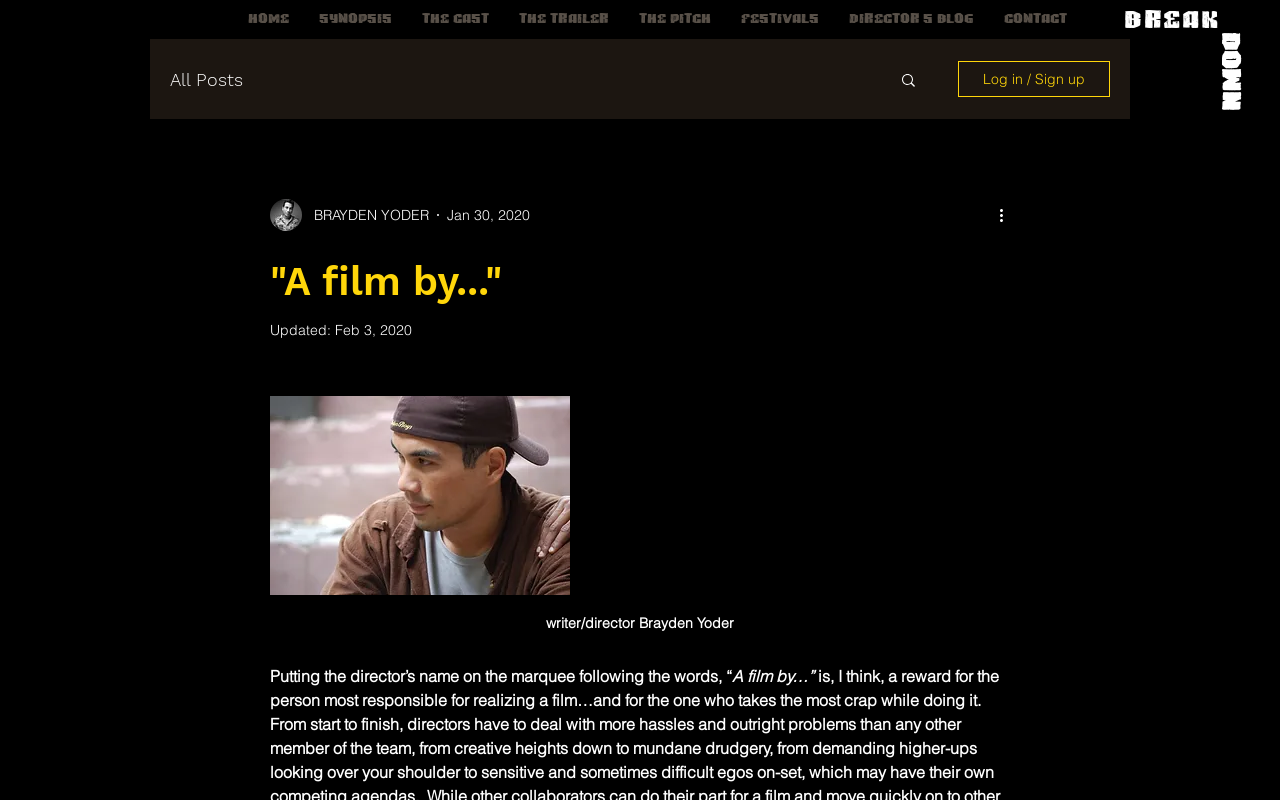Identify the first-level heading on the webpage and generate its text content.

"A film by..."